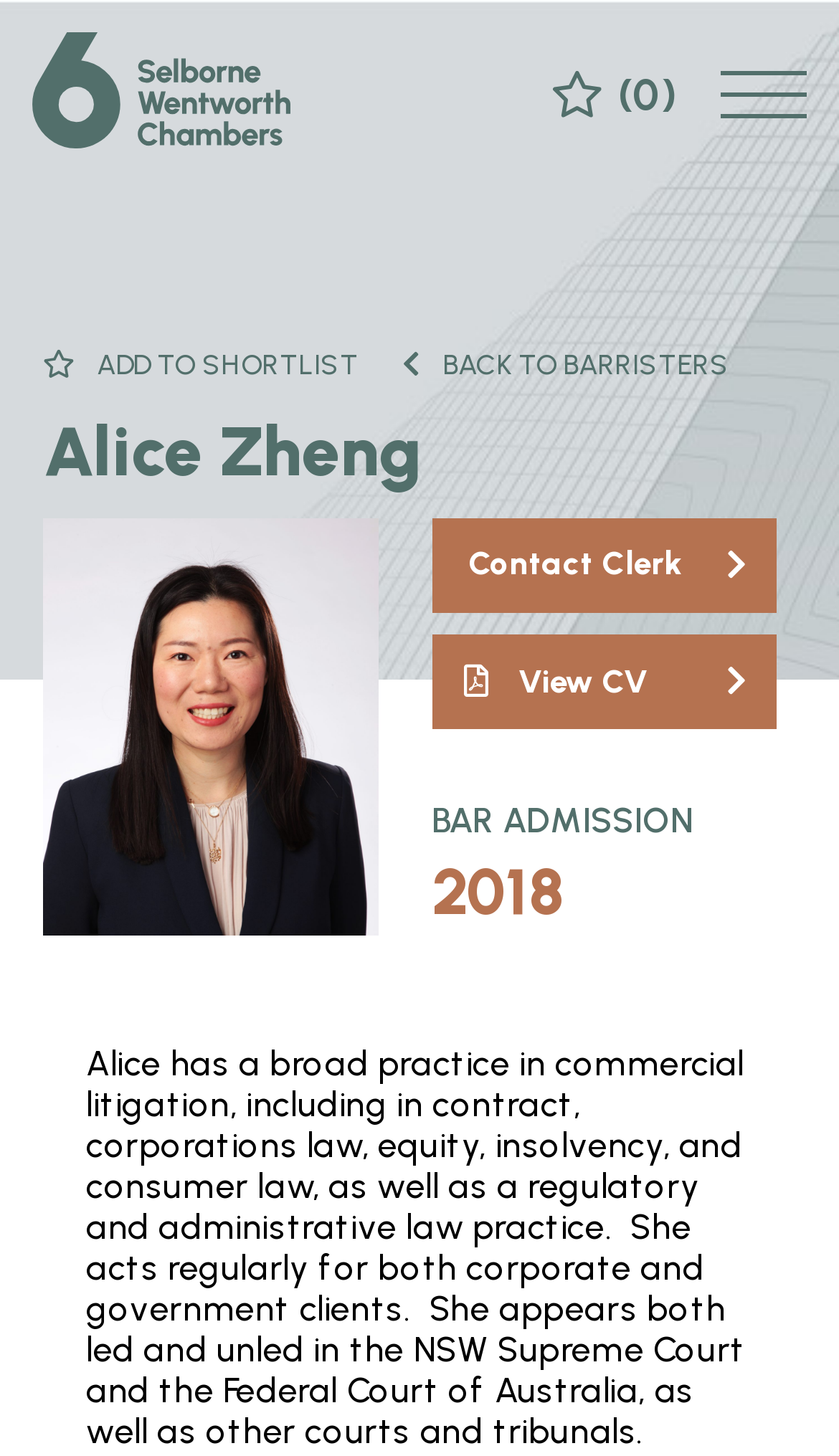Create a detailed summary of the webpage's content and design.

The webpage is about Alice Zheng, a barrister. At the top left, there is a link with no text, and next to it, there is a link with the text "(0)". On the top right, there is a button labeled "Menu Toggle". Below these elements, there are two links, "ADD TO SHORTLIST" and "BACK TO BARRISTERS", positioned side by side. 

Below these links, there is a heading with the name "Alice Zheng". Underneath the name, there are two links, "Contact Clerk" and "View CV", positioned side by side. 

Further down, there are two headings, "BAR ADMISSION" and "2018", positioned one below the other. Below these headings, there is a paragraph of text that describes Alice's practice areas and experience as a barrister. The text mentions that she has a broad practice in commercial litigation, regulatory and administrative law, and appears in various courts and tribunals.